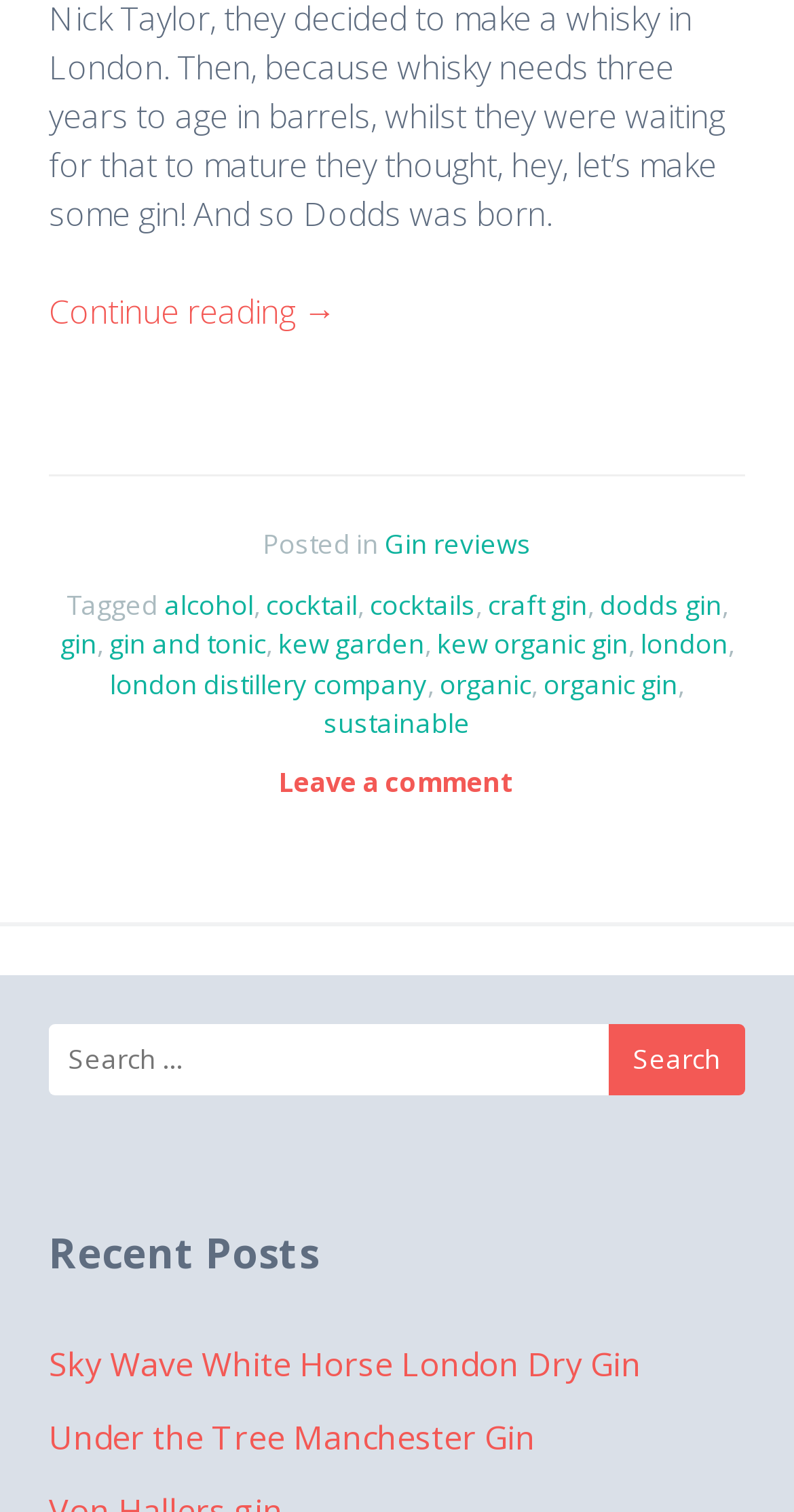Locate the bounding box of the UI element defined by this description: "kew garden". The coordinates should be given as four float numbers between 0 and 1, formatted as [left, top, right, bottom].

[0.35, 0.413, 0.535, 0.438]